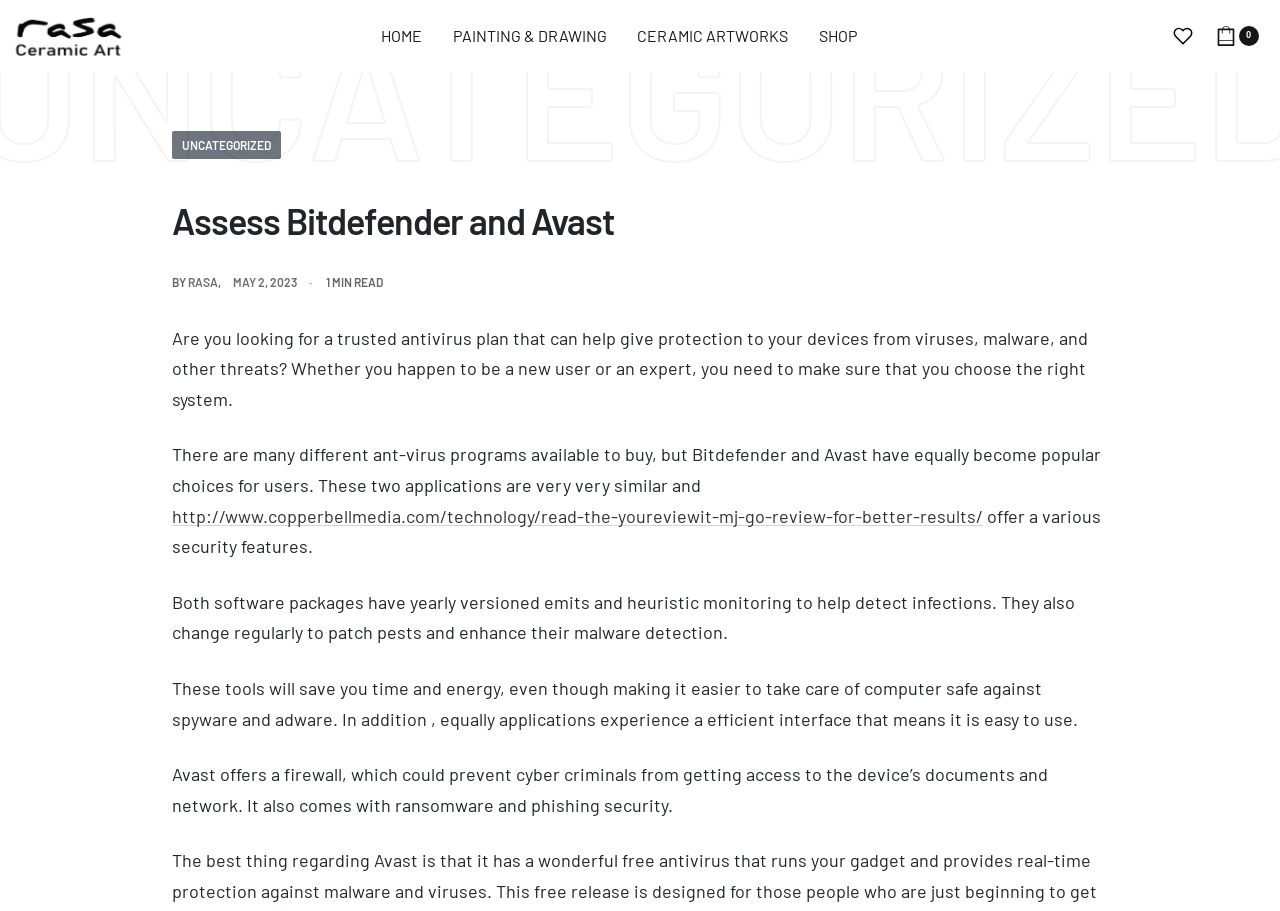Point out the bounding box coordinates of the section to click in order to follow this instruction: "Click the HOME link".

[0.298, 0.024, 0.33, 0.054]